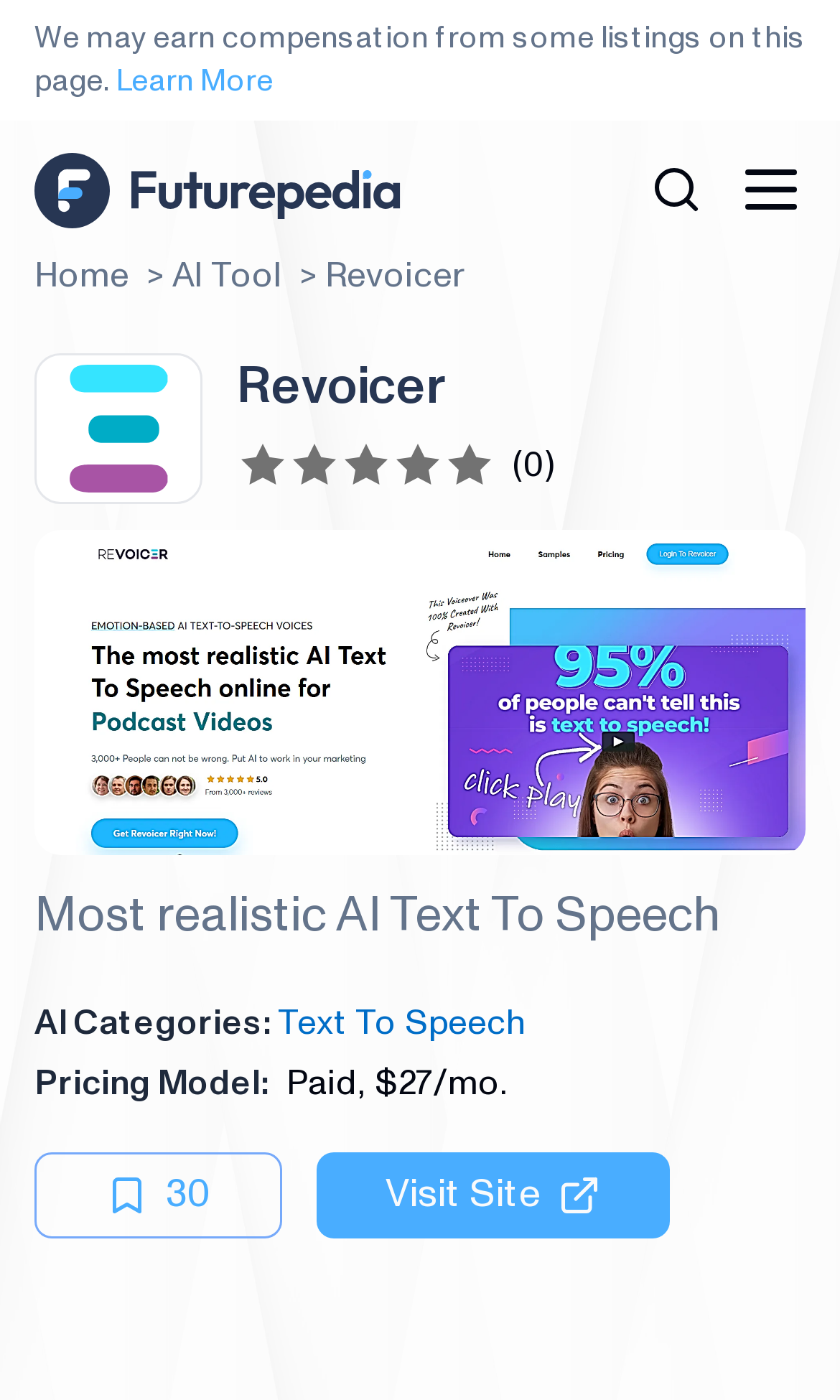Highlight the bounding box coordinates of the region I should click on to meet the following instruction: "Visit the Revoicer website".

[0.377, 0.823, 0.797, 0.884]